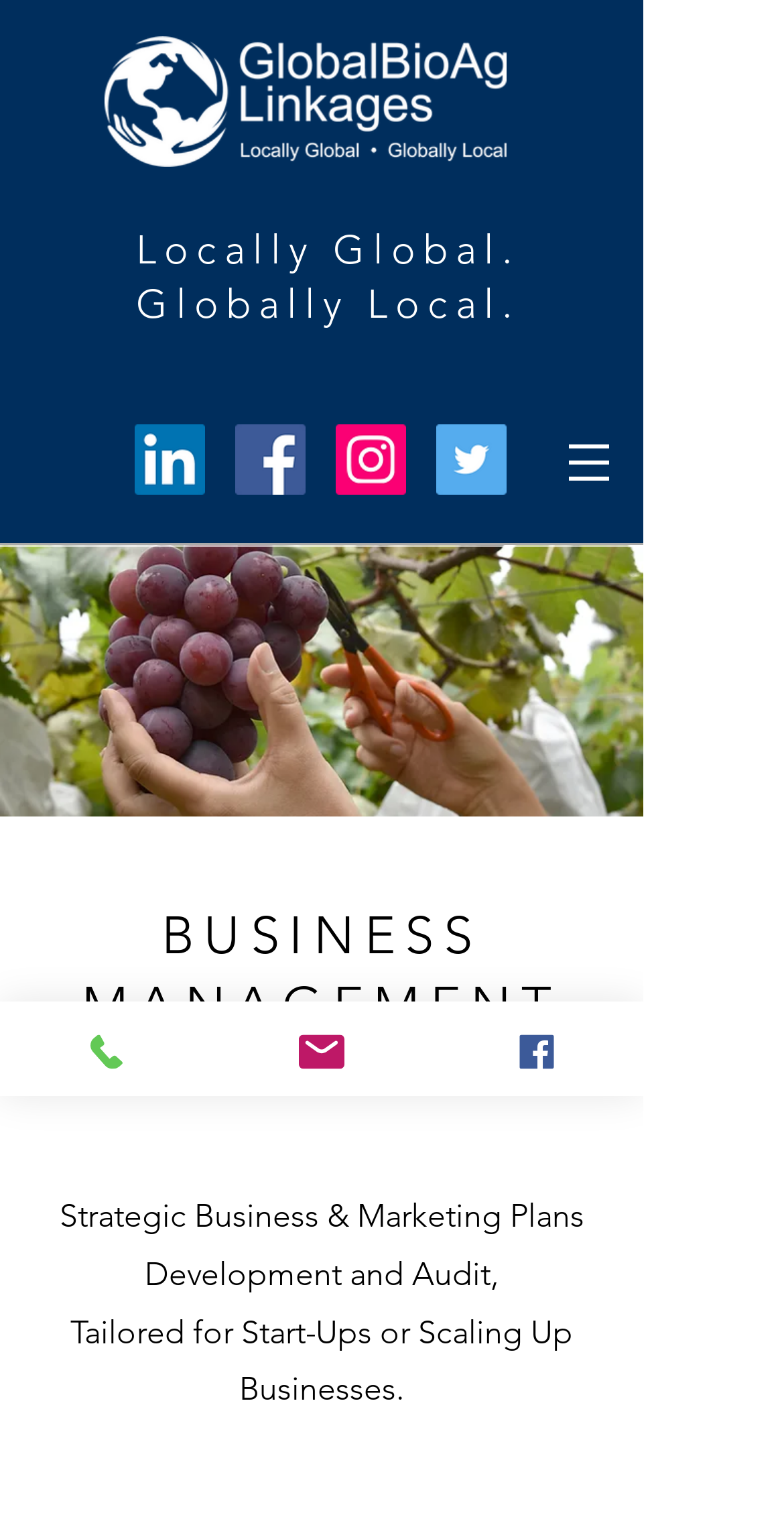How many social media links are available?
Please give a detailed and thorough answer to the question, covering all relevant points.

The social media links are located in the 'Social Bar' list element, which contains four link elements: LinkedIn, Facebook, Instagram, and Twitter.